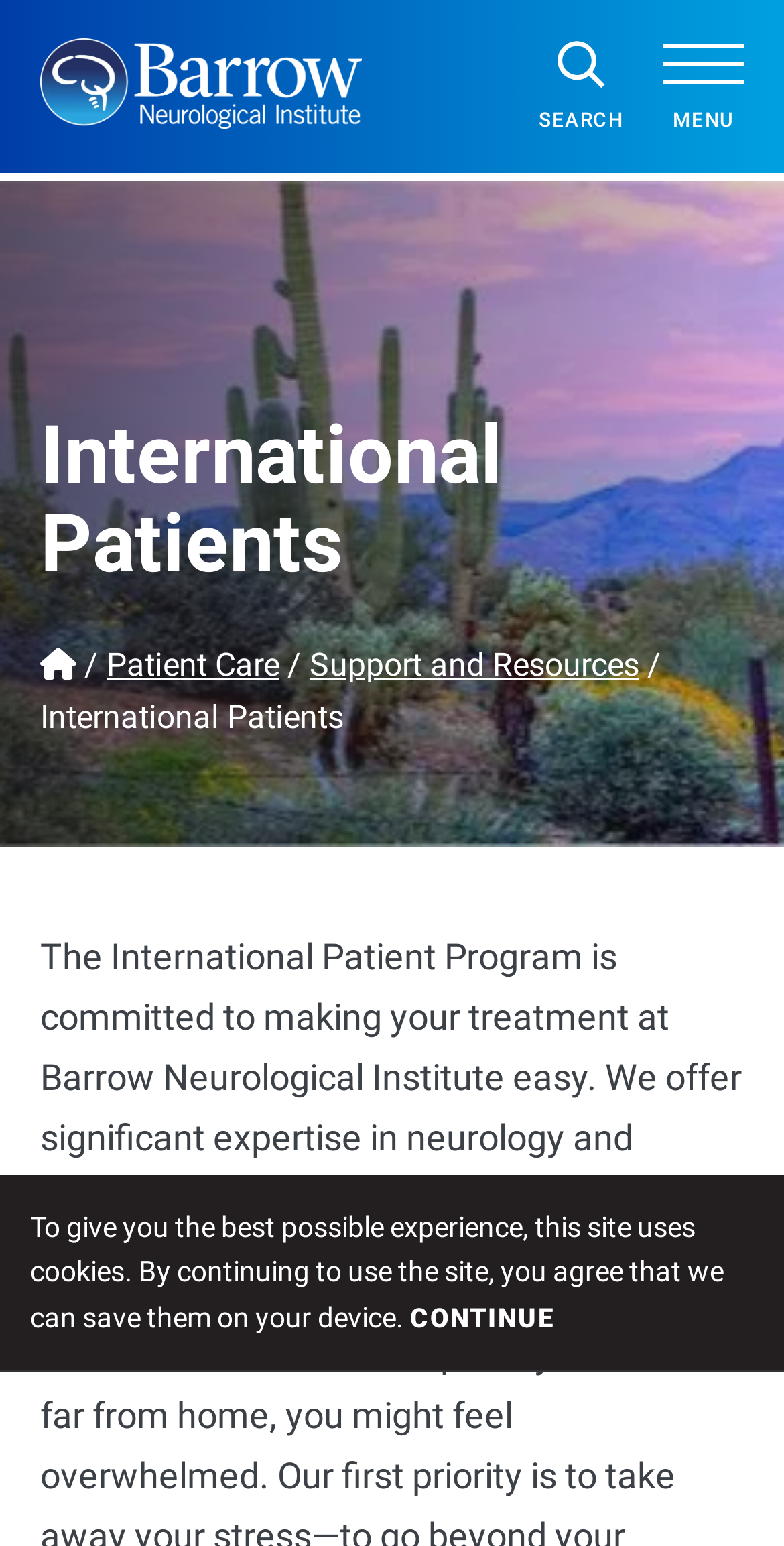Please answer the following query using a single word or phrase: 
What is the name of the radiosurgery treatment mentioned?

Gamma Knife and Cyberknife